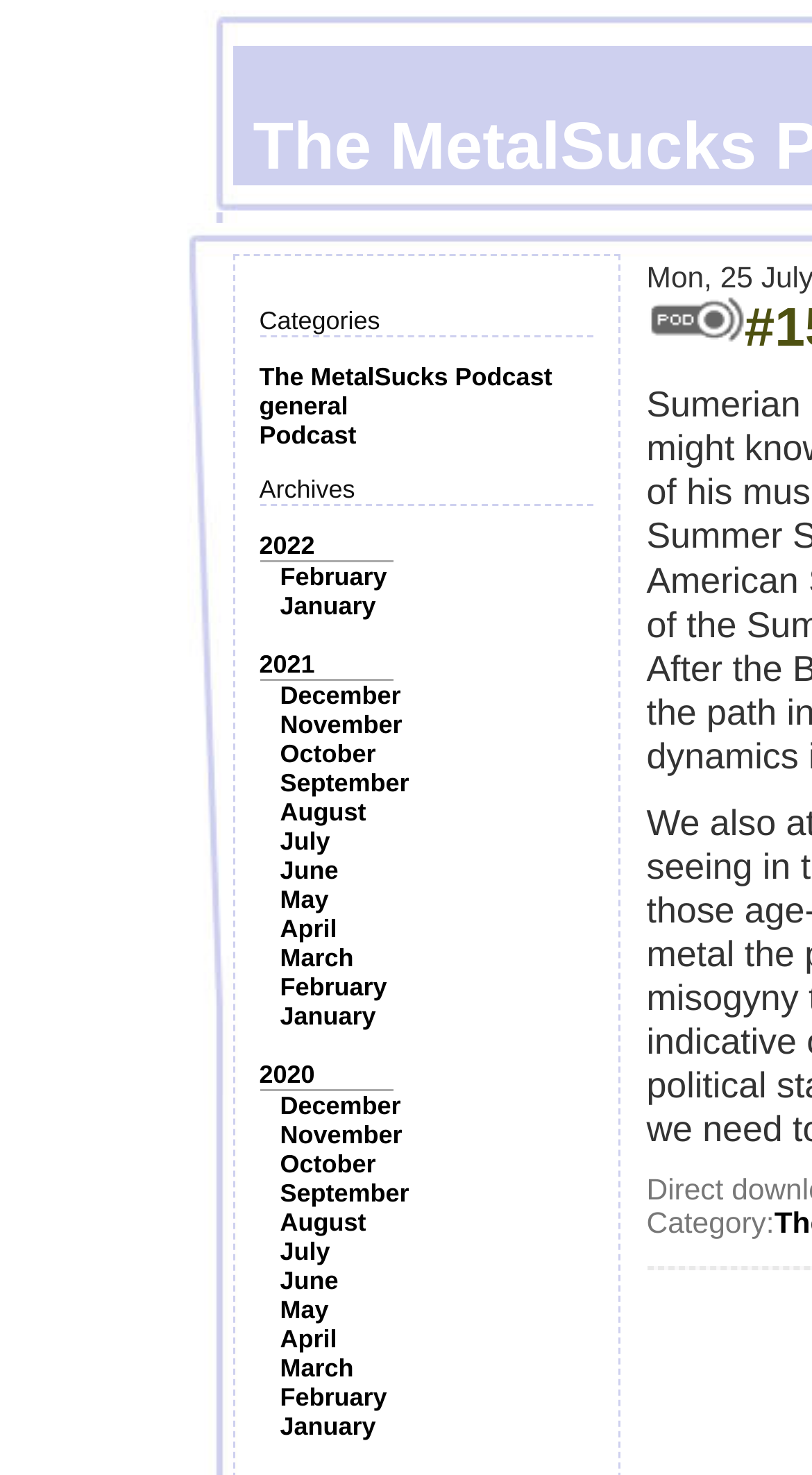Please answer the following question as detailed as possible based on the image: 
How many years are listed in the archives?

I counted the number of year links under the 'Archives' section, starting from '2022' and going down to '2020', and found 3 years listed.